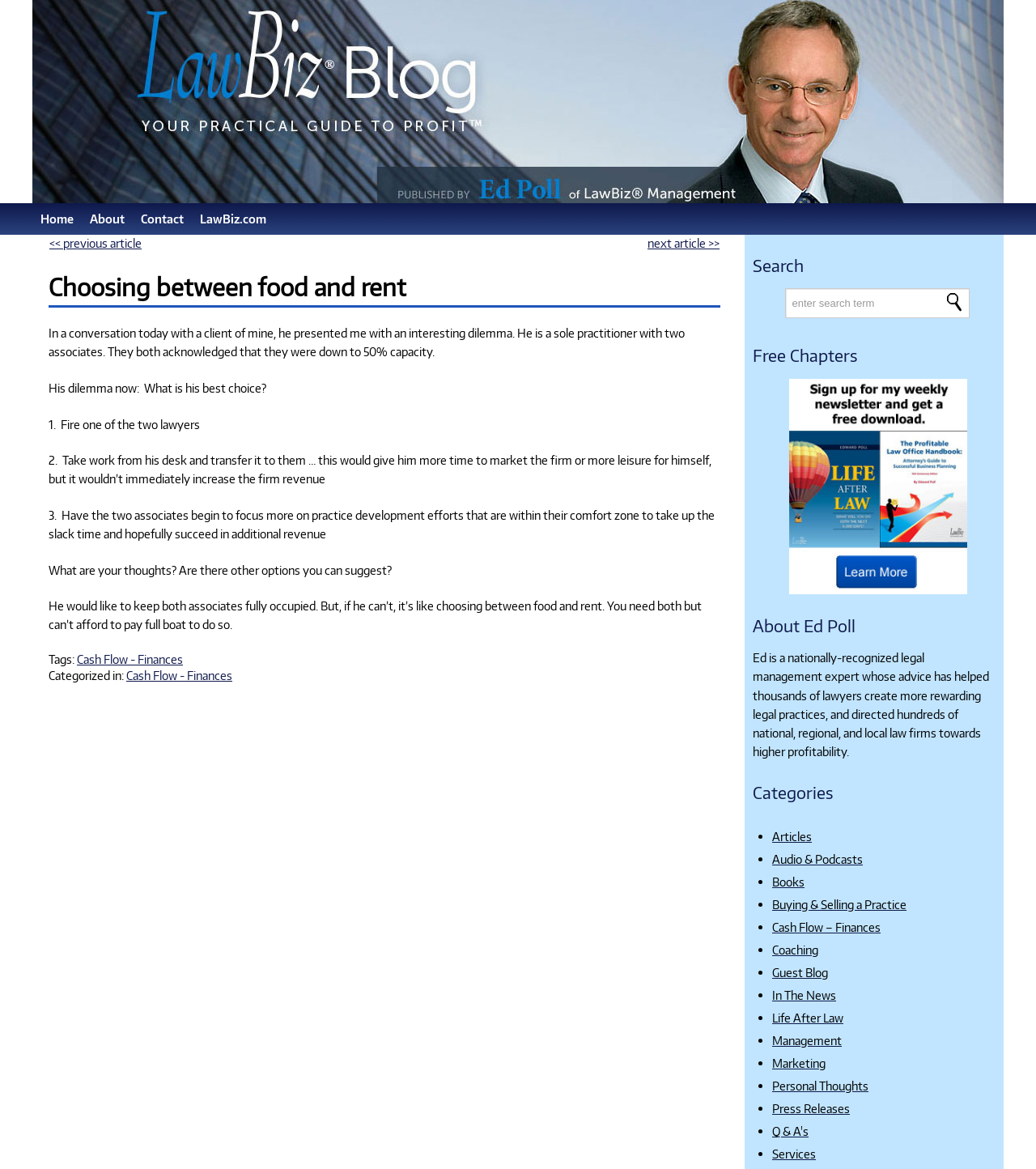Locate the bounding box coordinates of the clickable region to complete the following instruction: "Click the 'Cash Flow - Finances' tag."

[0.074, 0.557, 0.177, 0.57]